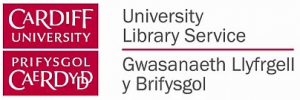What is the purpose of the logo?
Please look at the screenshot and answer in one word or a short phrase.

To symbolize the institution's commitment